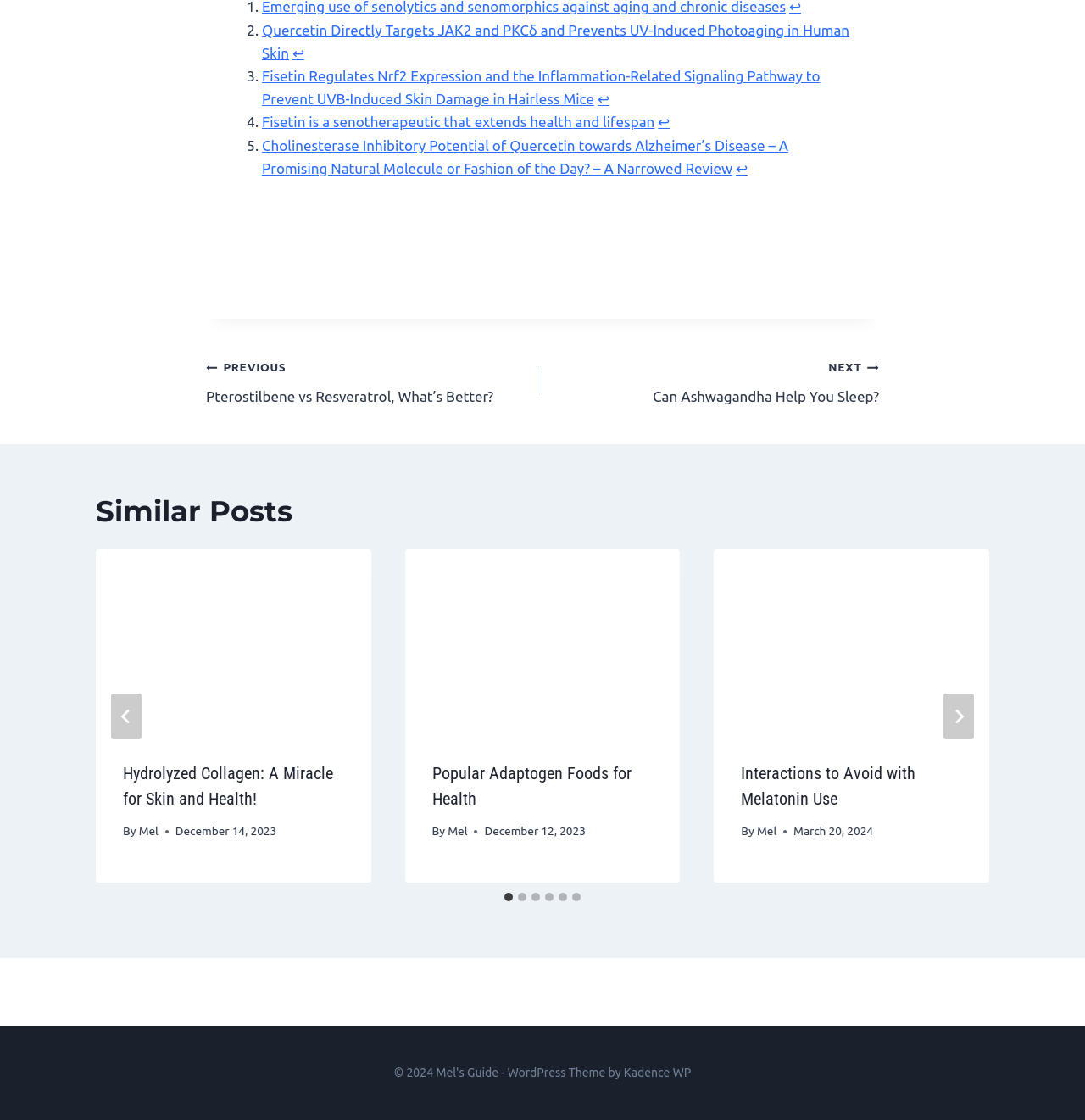What is the purpose of the 'Posts' navigation?
Using the image, respond with a single word or phrase.

Post navigation